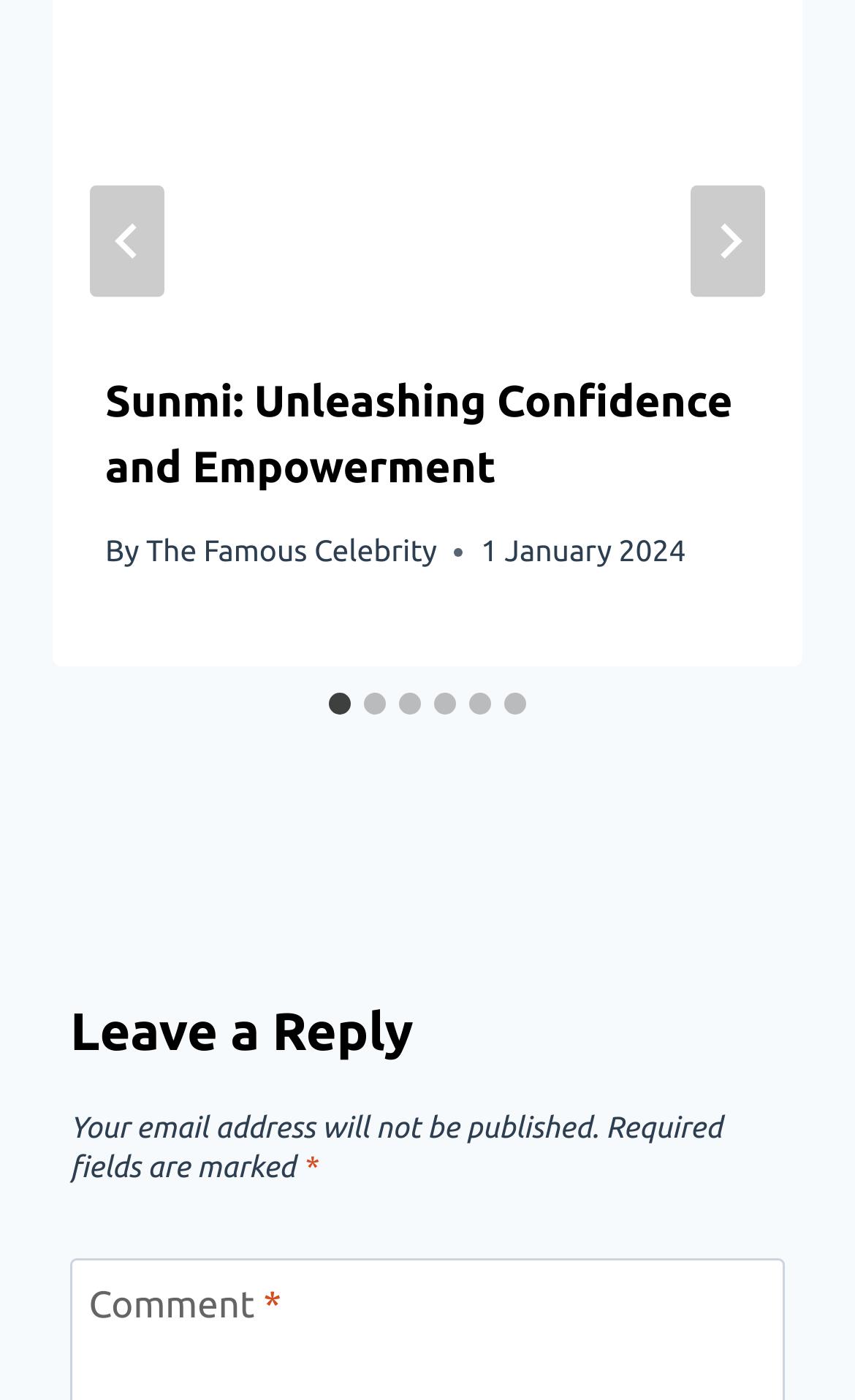Show me the bounding box coordinates of the clickable region to achieve the task as per the instruction: "Search Hirschfeld artwork".

None